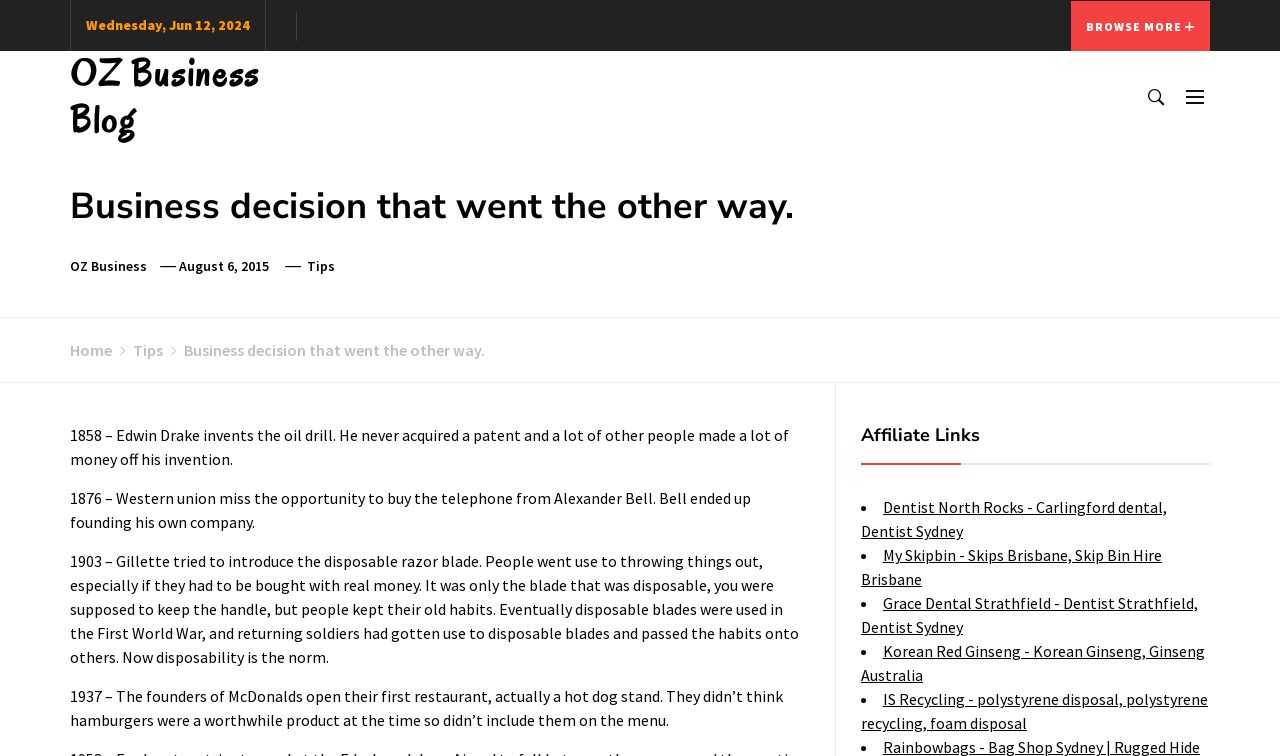Provide your answer in a single word or phrase: 
What is the year mentioned in the breadcrumbs navigation?

2015